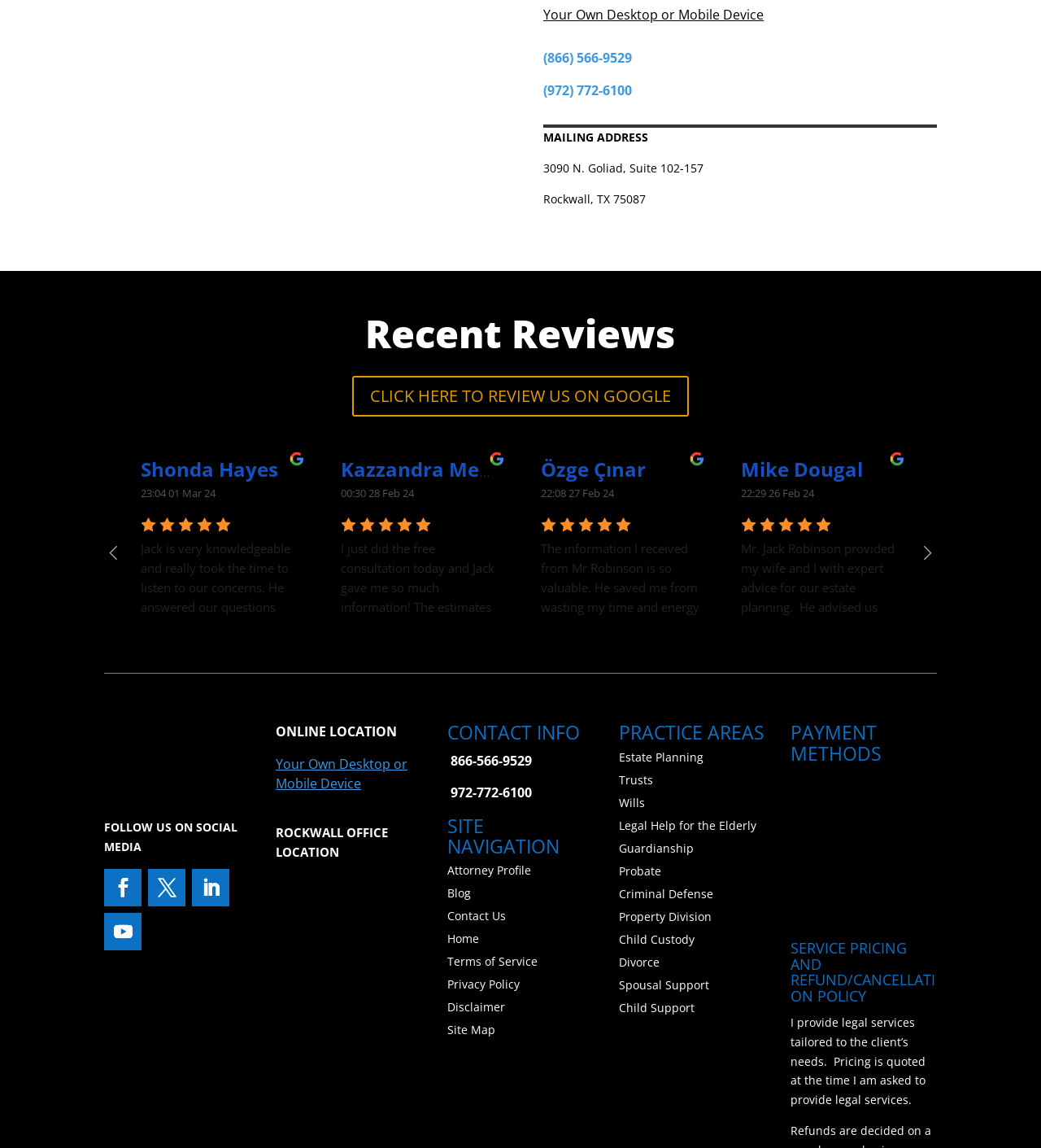Find the bounding box coordinates for the area that should be clicked to accomplish the instruction: "Click to review on Google".

[0.338, 0.327, 0.662, 0.363]